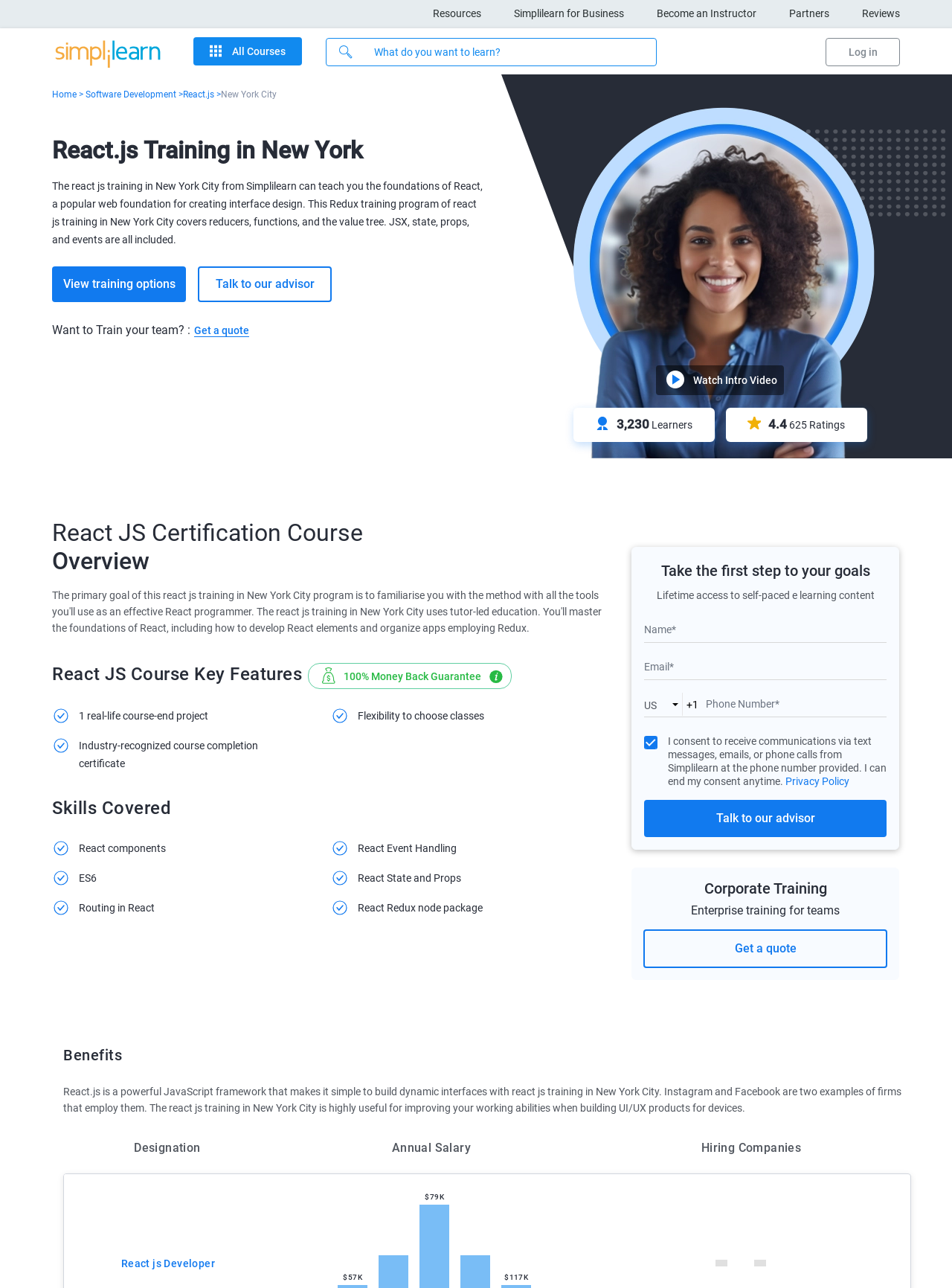Please respond to the question using a single word or phrase:
How many learners have taken this course?

3,230